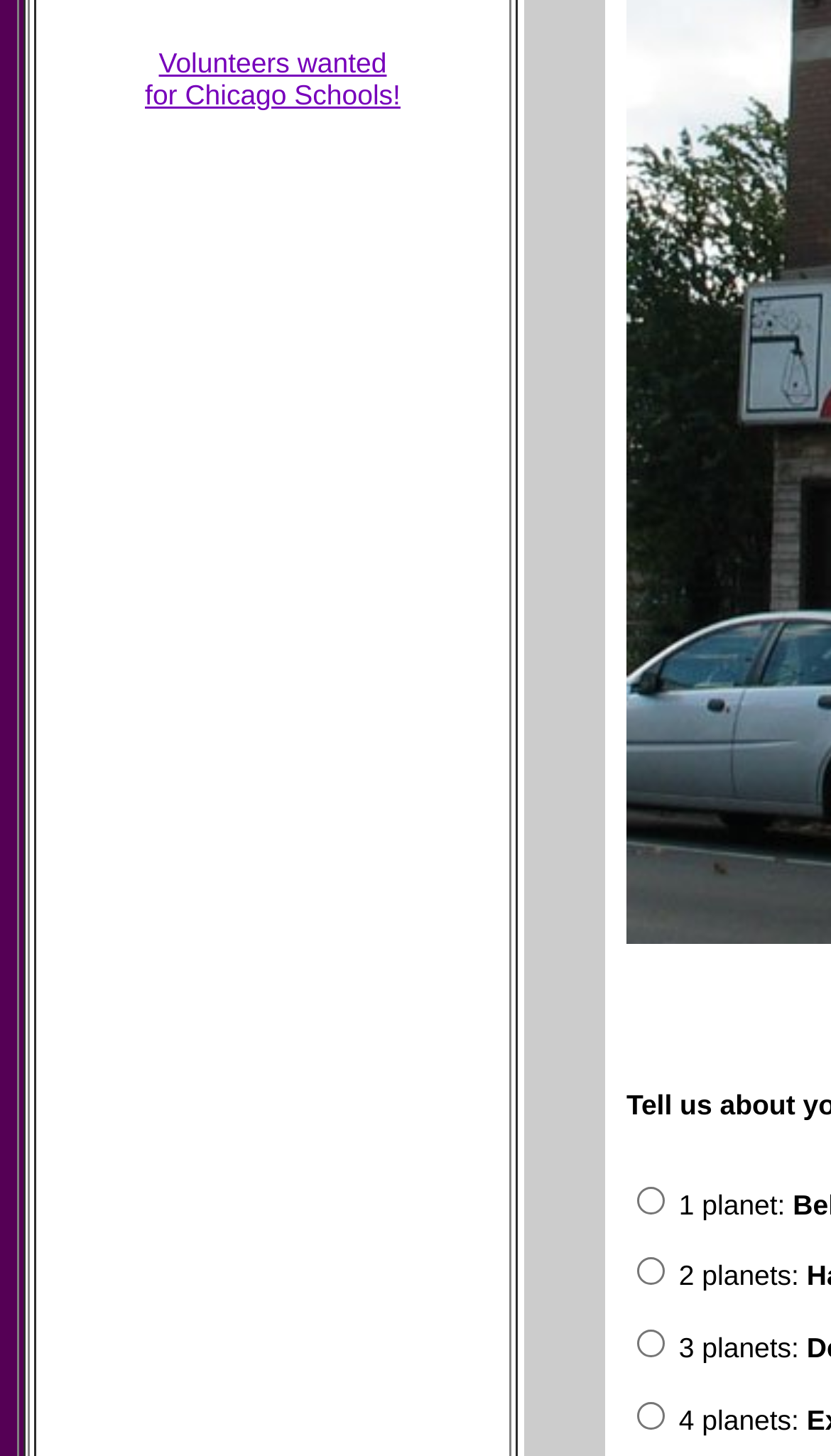Using the provided description Volunteers wanted for Chicago Schools!, find the bounding box coordinates for the UI element. Provide the coordinates in (top-left x, top-left y, bottom-right x, bottom-right y) format, ensuring all values are between 0 and 1.

[0.174, 0.032, 0.482, 0.076]